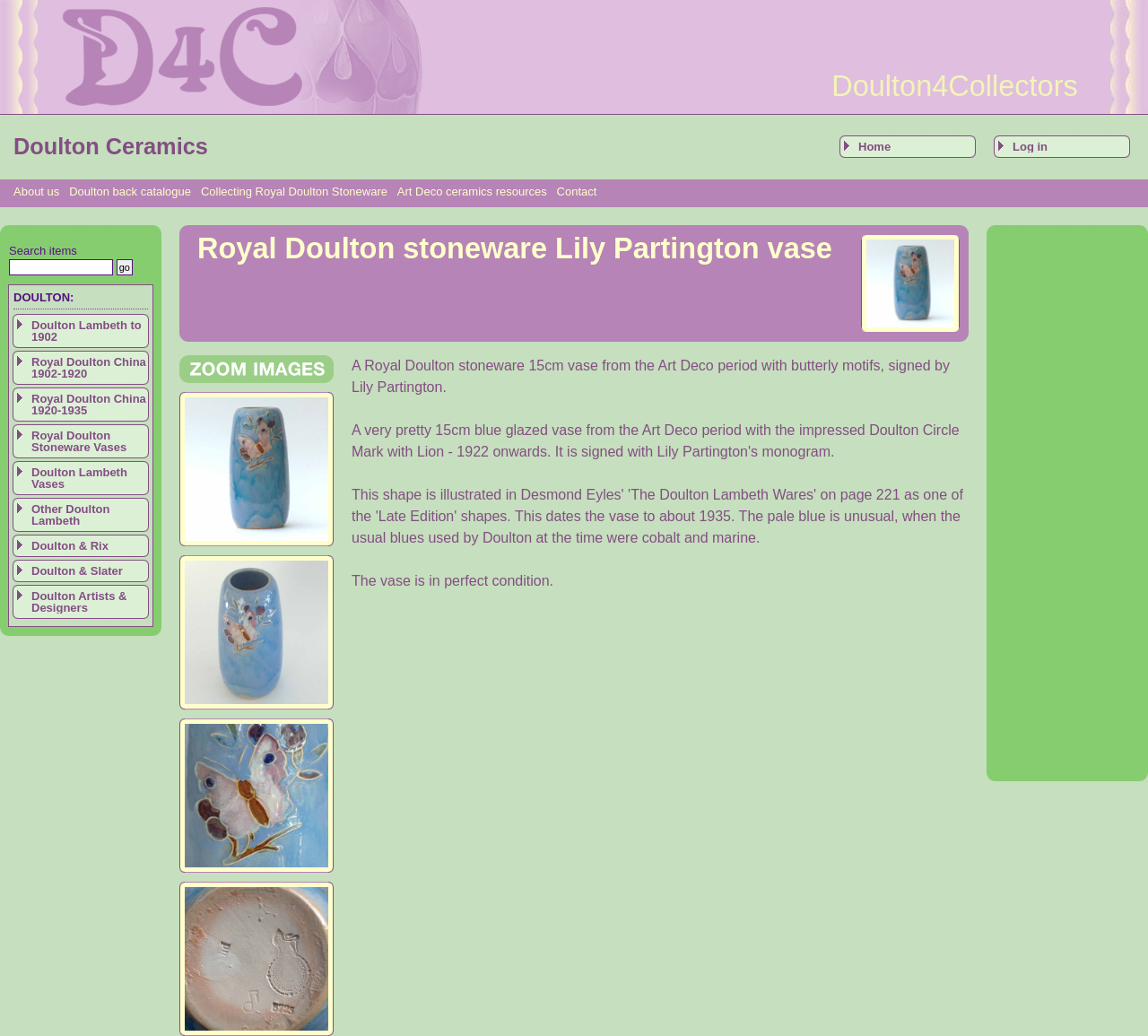Determine the bounding box coordinates of the element's region needed to click to follow the instruction: "Zoom in the image". Provide these coordinates as four float numbers between 0 and 1, formatted as [left, top, right, bottom].

[0.156, 0.359, 0.291, 0.372]